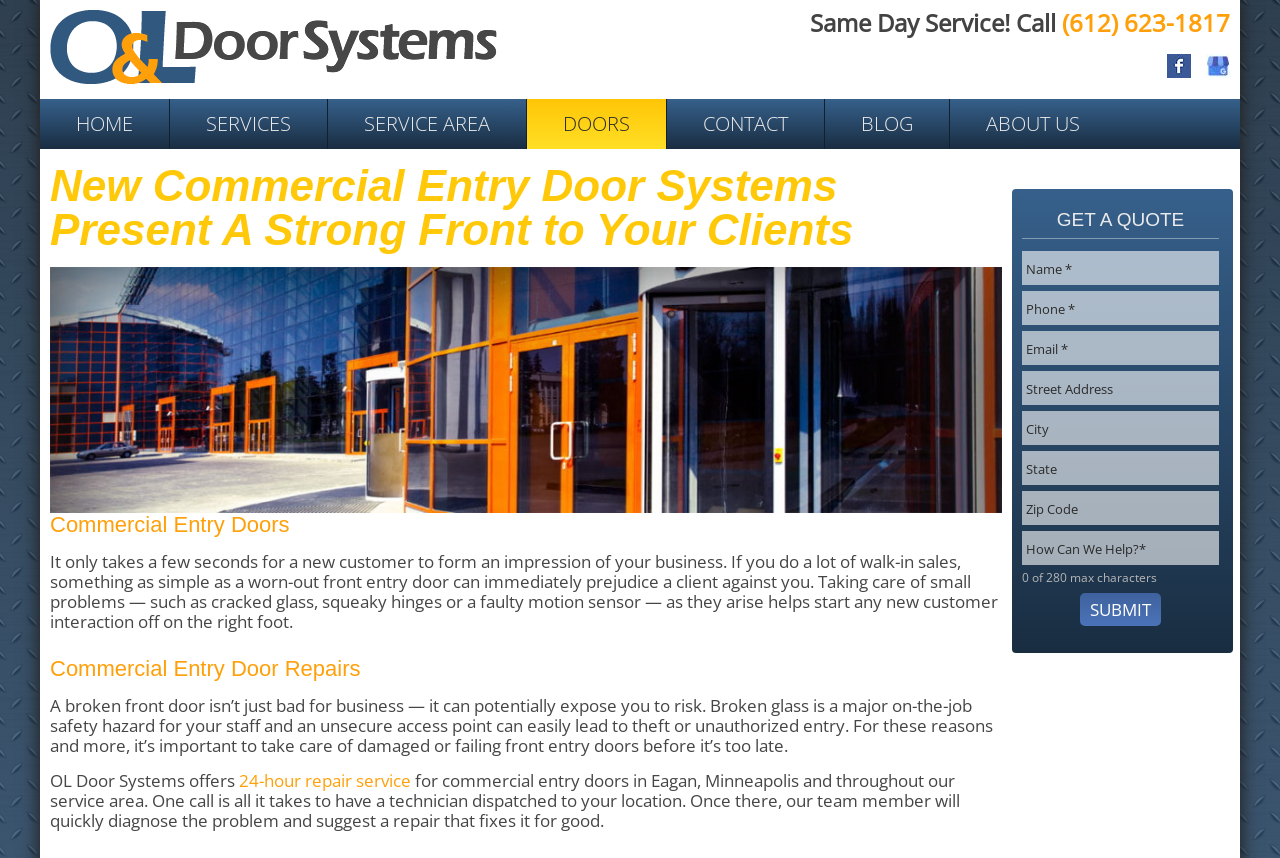What is the service area?
Using the information presented in the image, please offer a detailed response to the question.

The service area can be inferred from the text 'SERVICE AREA' and its corresponding links, which suggests that the company provides services to the Twin Cities area.